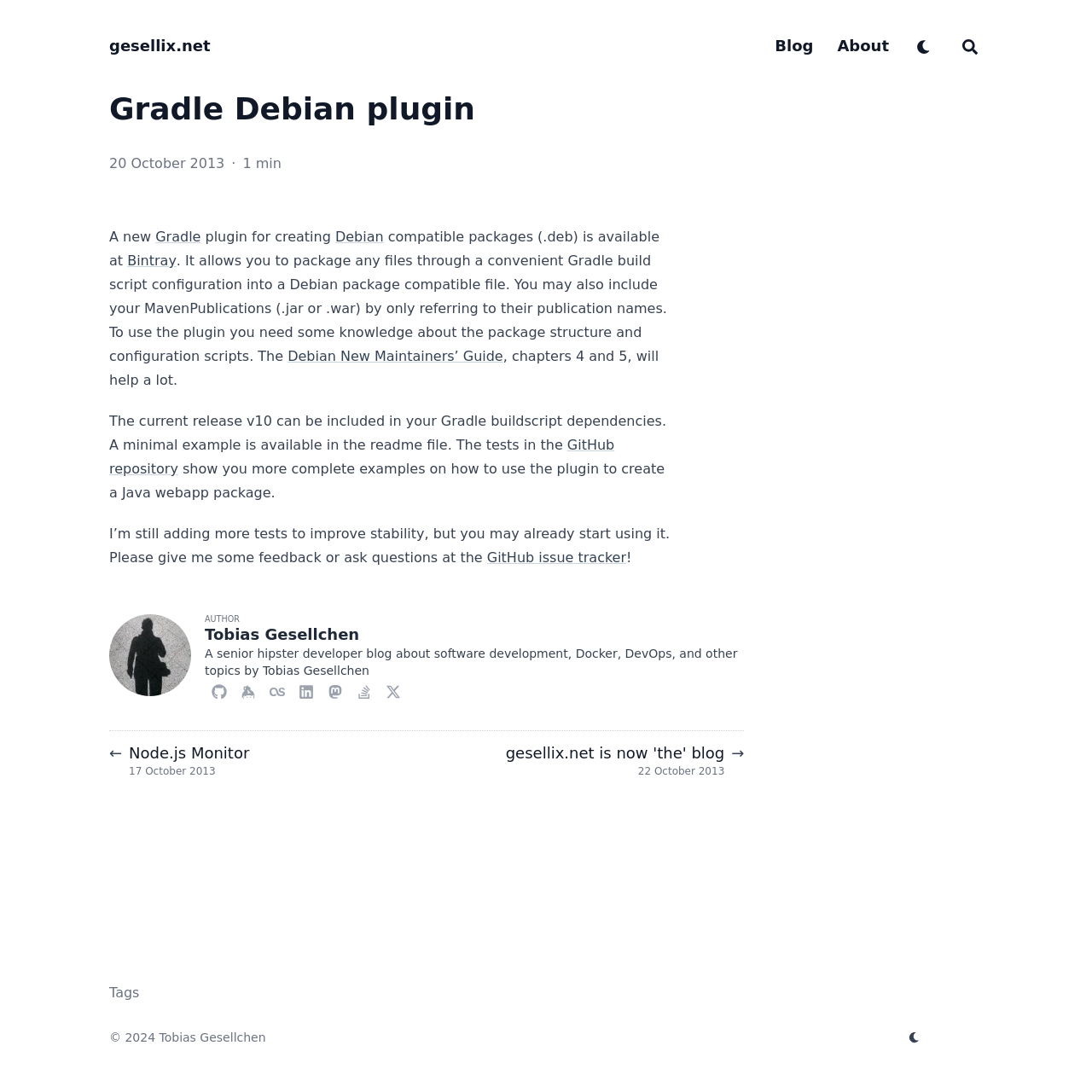Could you highlight the region that needs to be clicked to execute the instruction: "Check the author's profile"?

[0.188, 0.562, 0.219, 0.571]